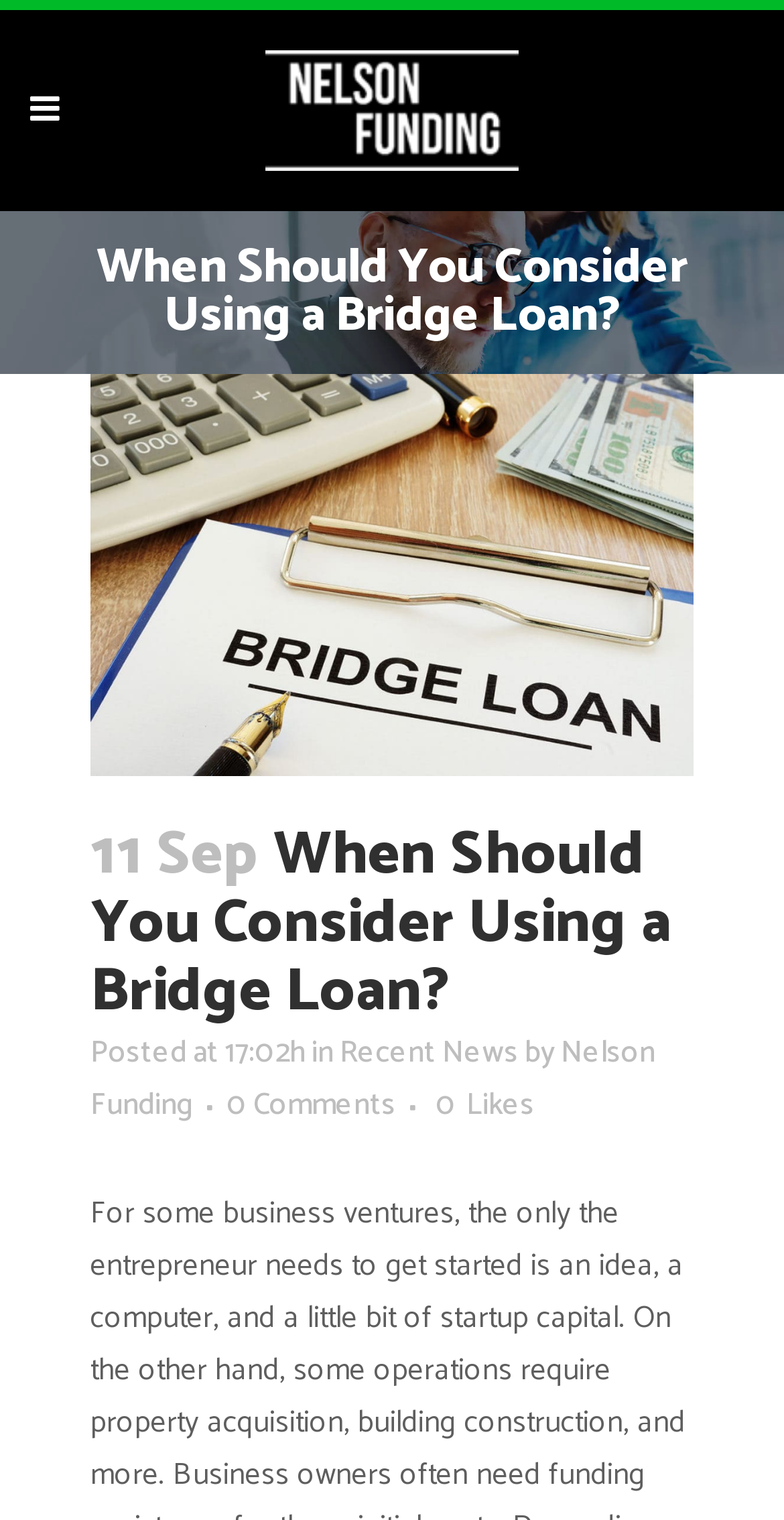What is the category of the article?
Examine the webpage screenshot and provide an in-depth answer to the question.

I found the answer by looking at the link that says 'Recent News' below the article title. This indicates that the article is categorized under Recent News.